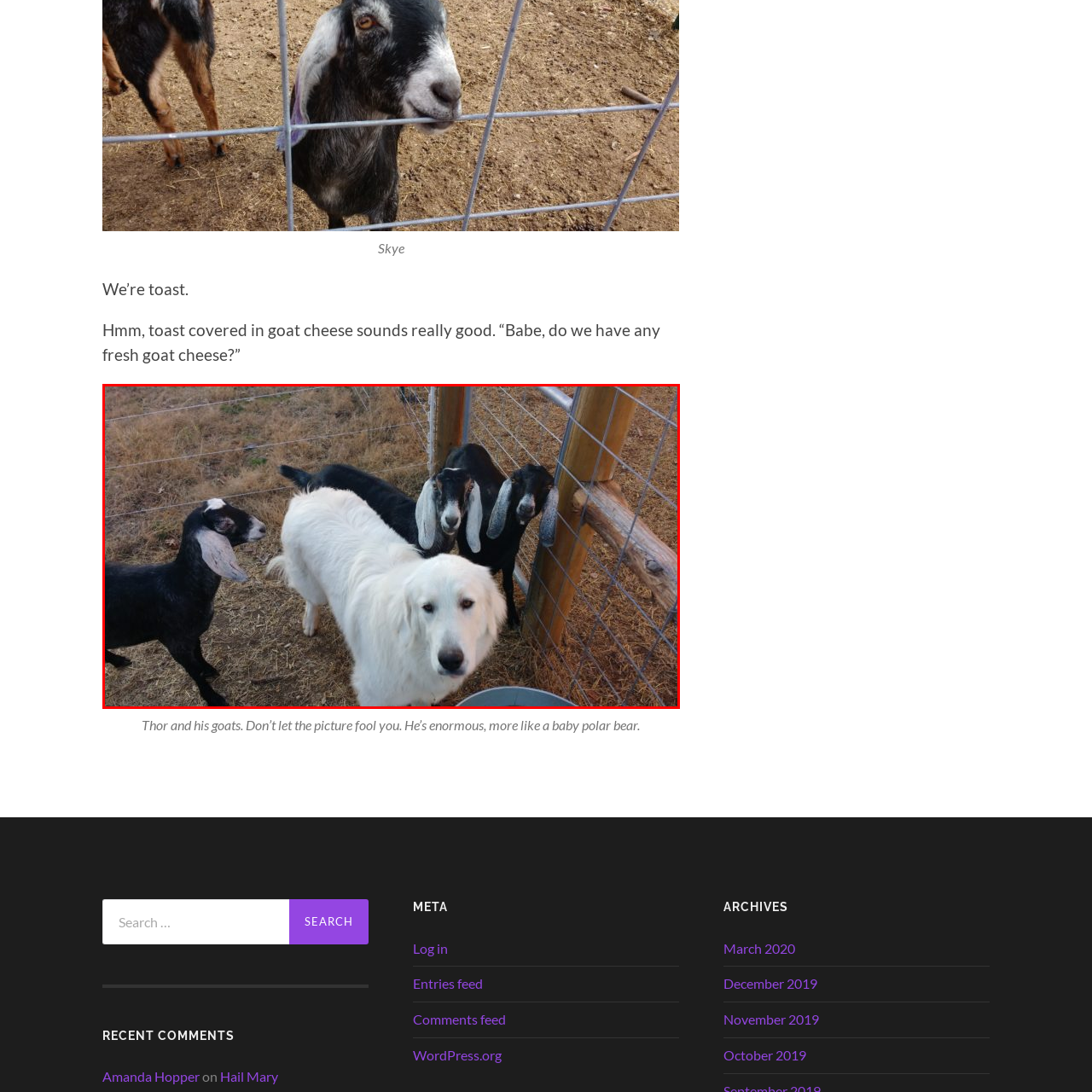Deliver a detailed account of the image that lies within the red box.

In a cozy farmyard setting, this image captures a charming scene featuring a friendly white dog, likely a livestock guardian breed, standing prominently in front. The dog's attentive gaze adds a nurturing touch, suggesting it plays a protective role among the smaller animals. Behind it, a few goats—two black and one with distinctive floppy ears—curiously gather, showcasing their playful nature. The rustic fence and patchy dry grass further enhance the pastoral atmosphere, reminiscent of a sunny afternoon on a farm. The image conveys a warm sense of companionship between the dog and the goats, highlighting the harmonious relationship often found in farm life.